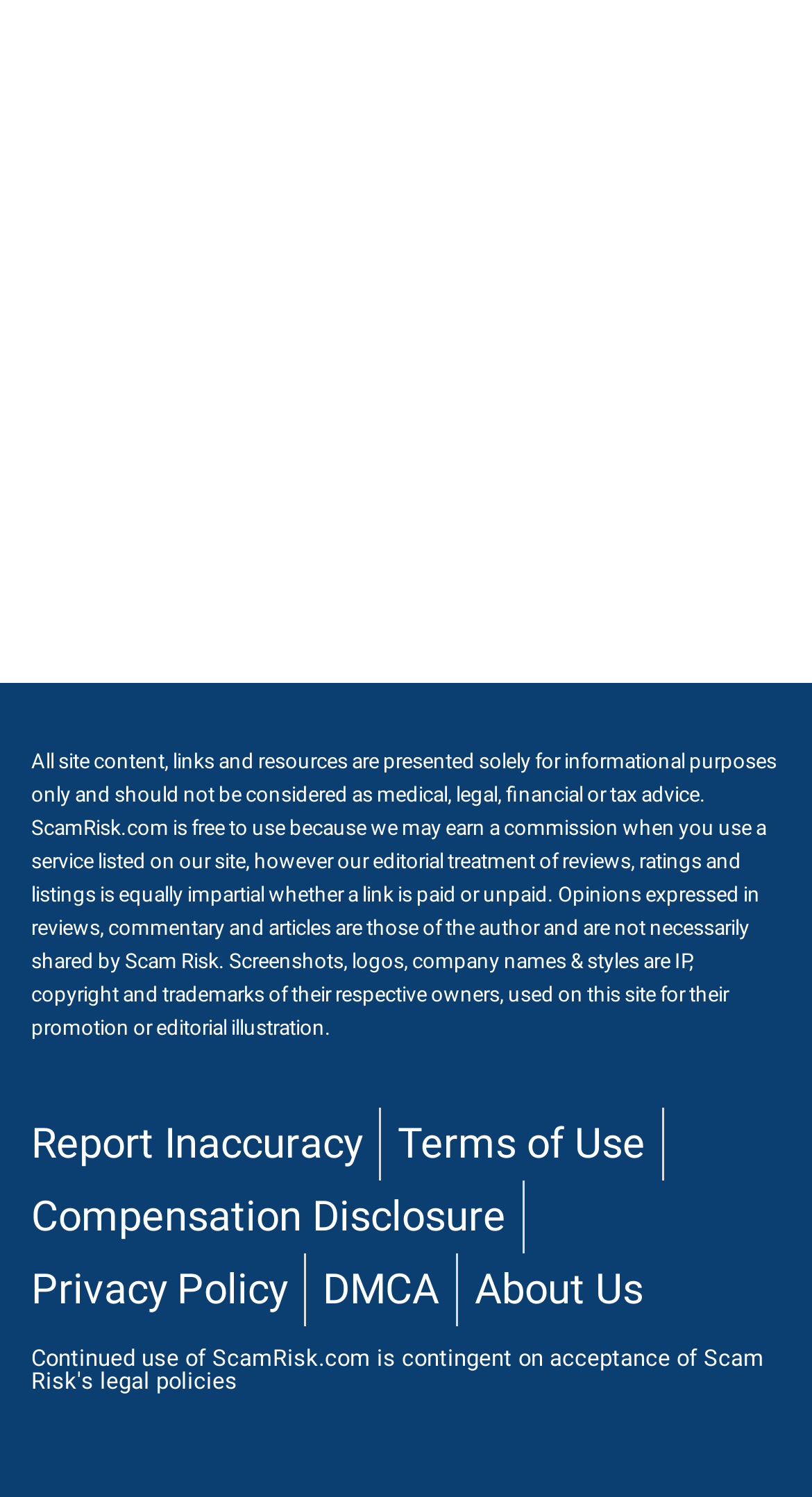From the element description Terms of Use, predict the bounding box coordinates of the UI element. The coordinates must be specified in the format (top-left x, top-left y, bottom-right x, bottom-right y) and should be within the 0 to 1 range.

[0.49, 0.74, 0.795, 0.789]